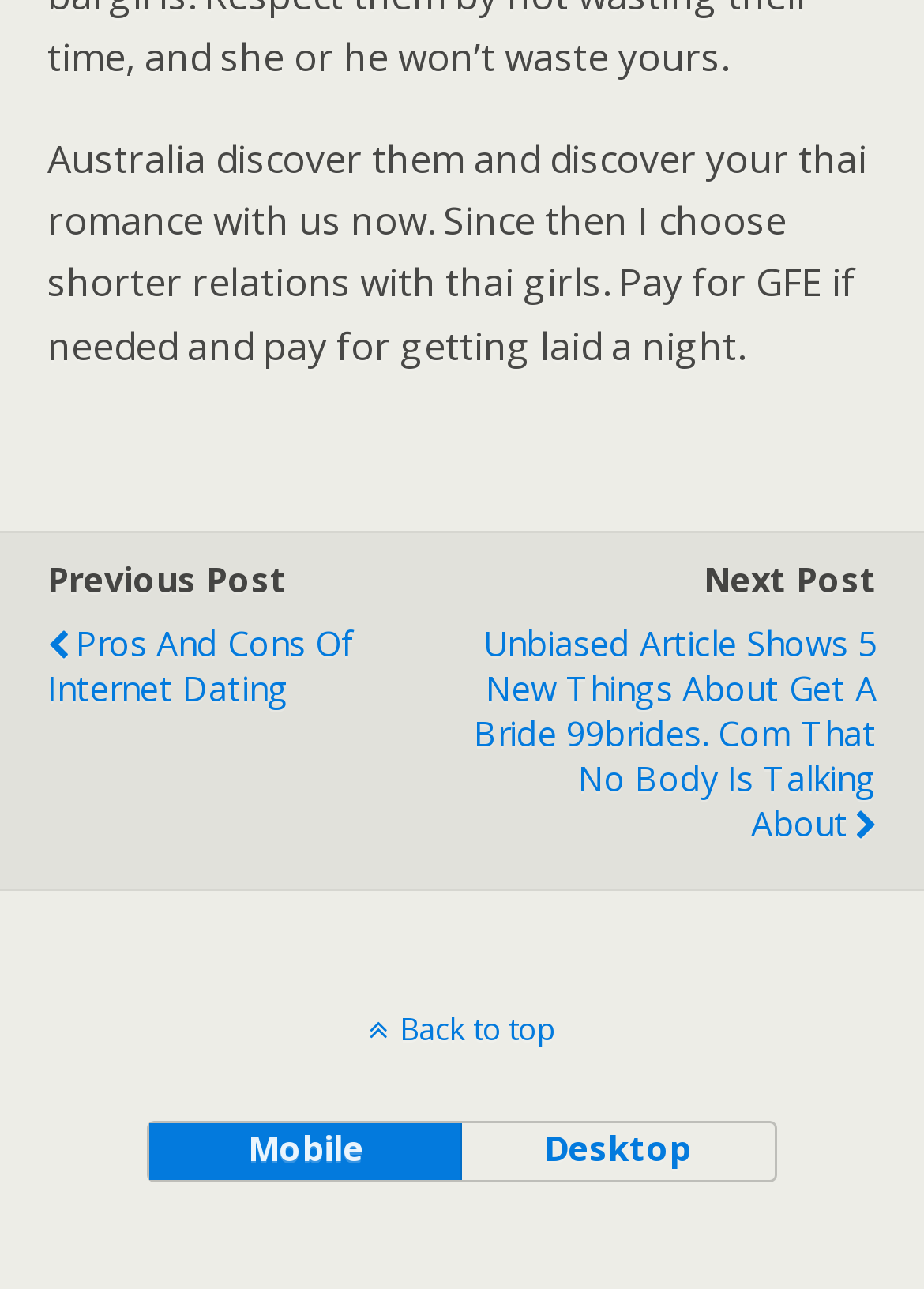Give a one-word or one-phrase response to the question:
What is the topic of the current article?

Thai romance